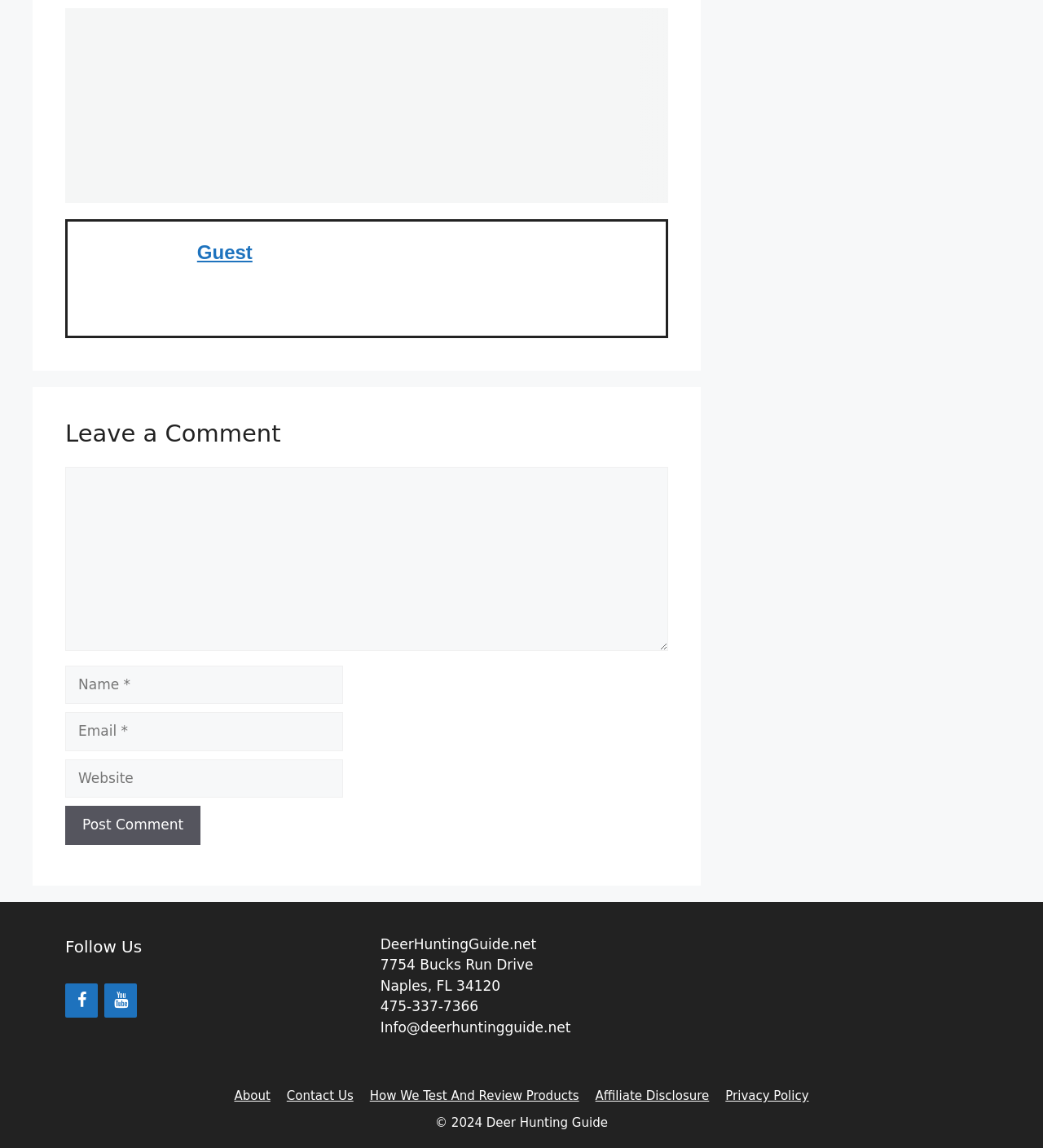What is the copyright year of the website?
Provide a short answer using one word or a brief phrase based on the image.

2024